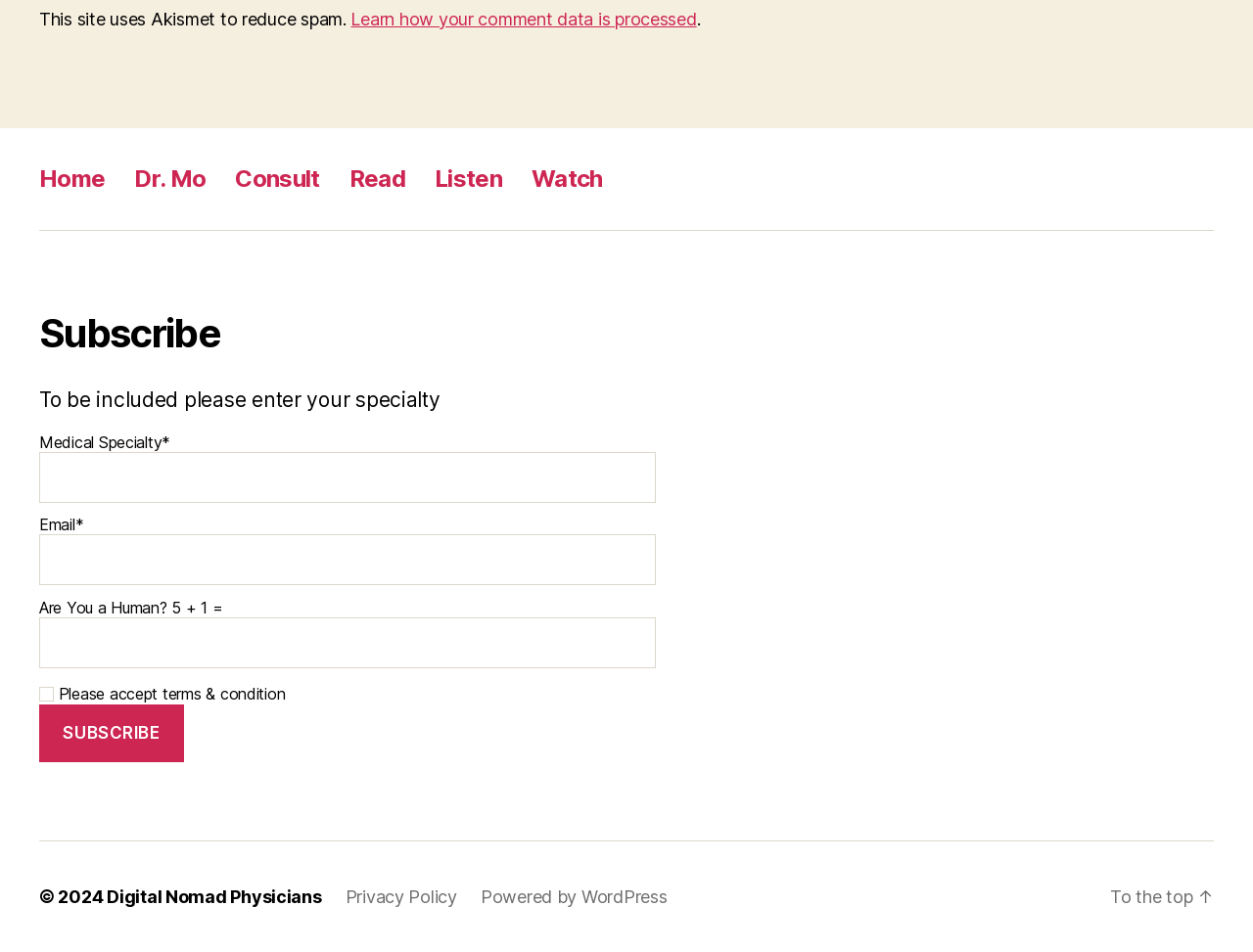Answer this question using a single word or a brief phrase:
What is the copyright year?

2024